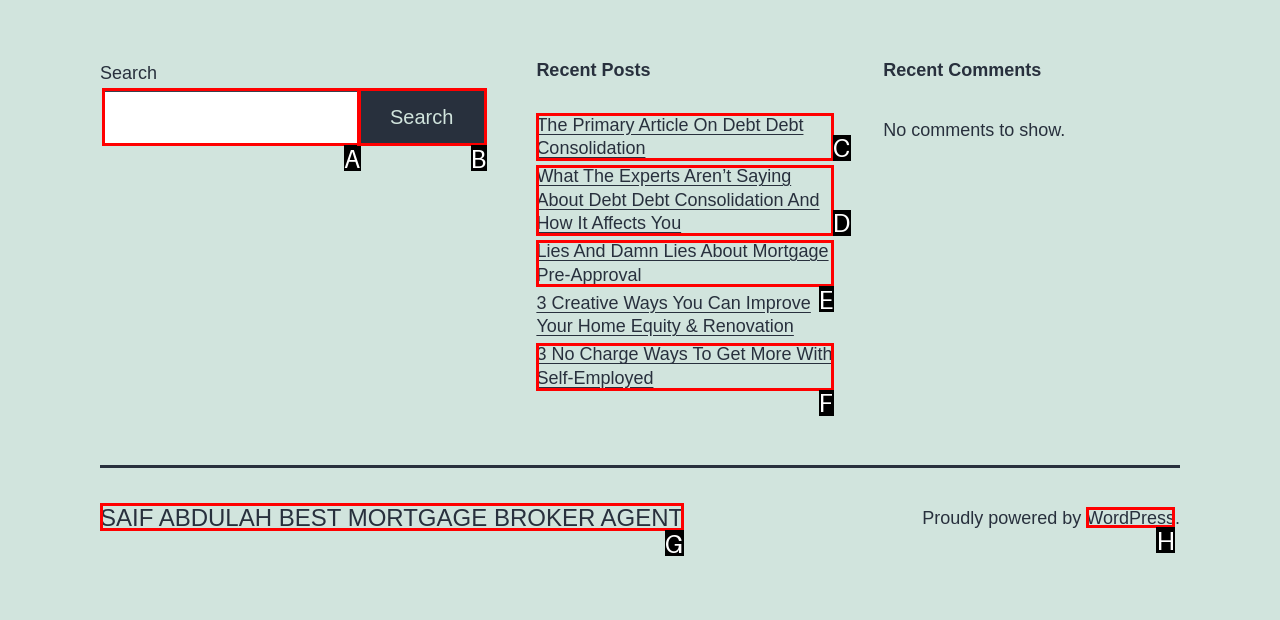From the options provided, determine which HTML element best fits the description: WordPress. Answer with the correct letter.

H